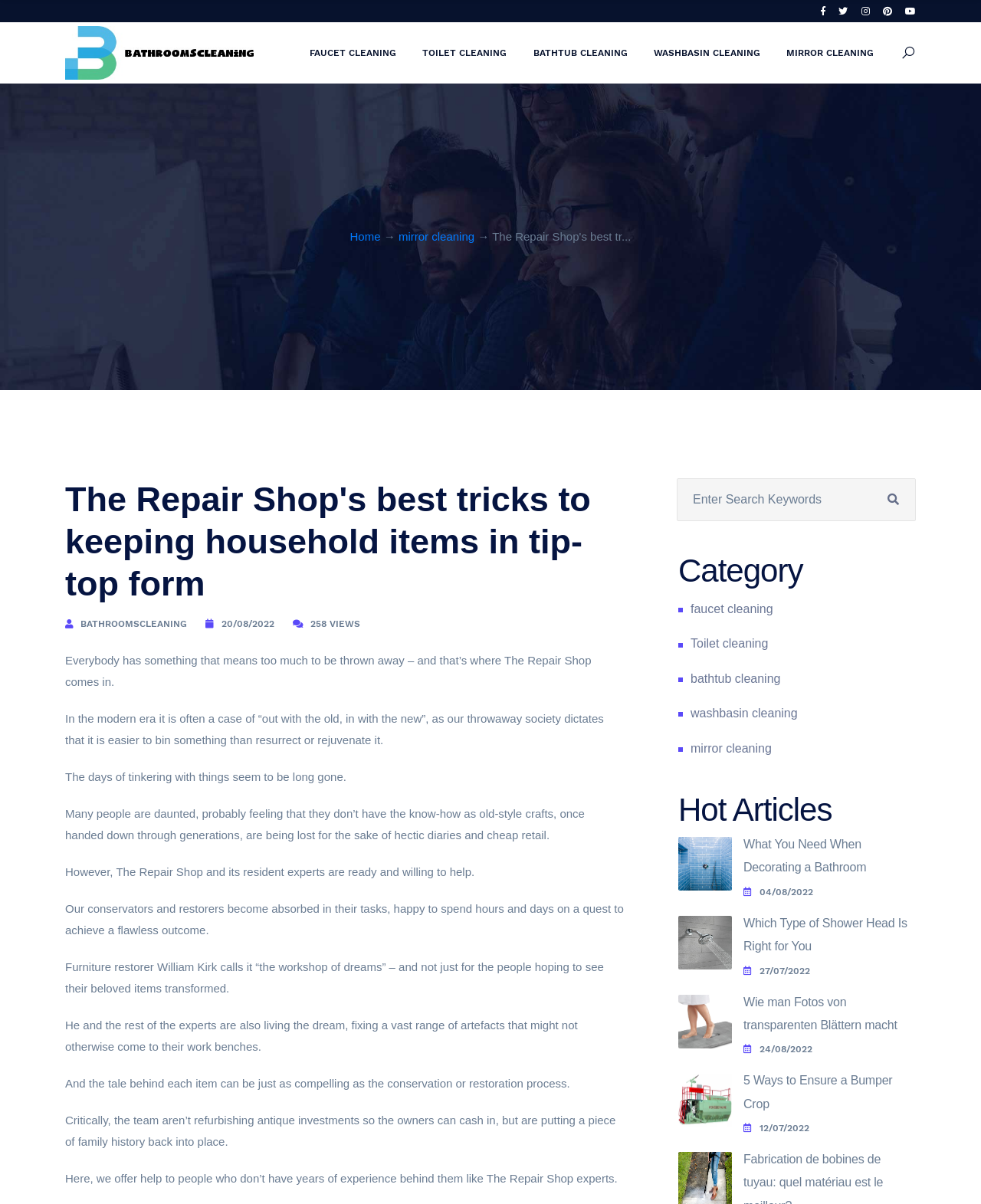Please identify the bounding box coordinates of the clickable area that will allow you to execute the instruction: "Click the mirror cleaning link".

[0.79, 0.018, 0.902, 0.069]